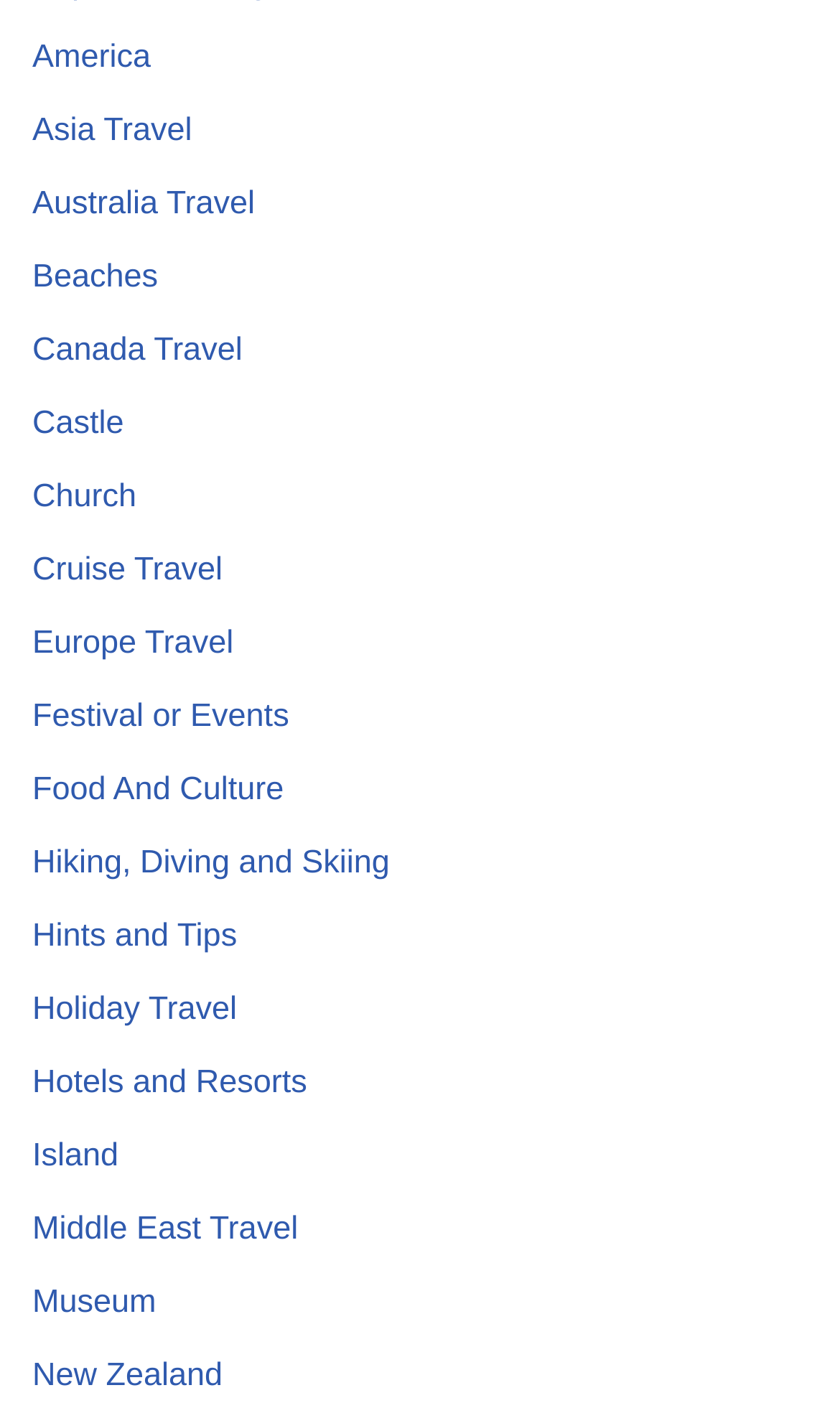Please reply to the following question using a single word or phrase: 
How many links are related to a specific country?

4